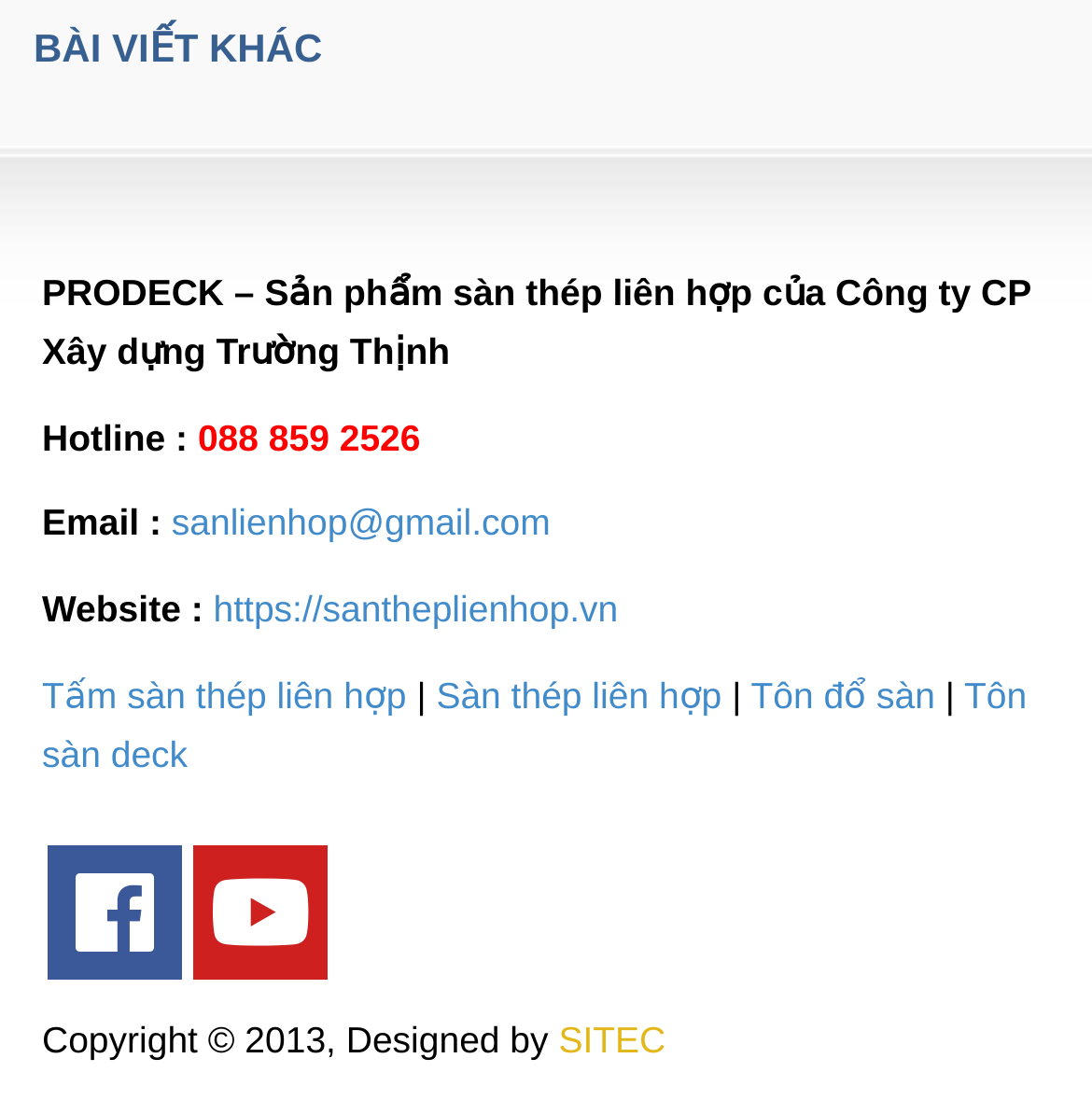Can you find the bounding box coordinates for the UI element given this description: "Adventure"? Provide the coordinates as four float numbers between 0 and 1: [left, top, right, bottom].

None